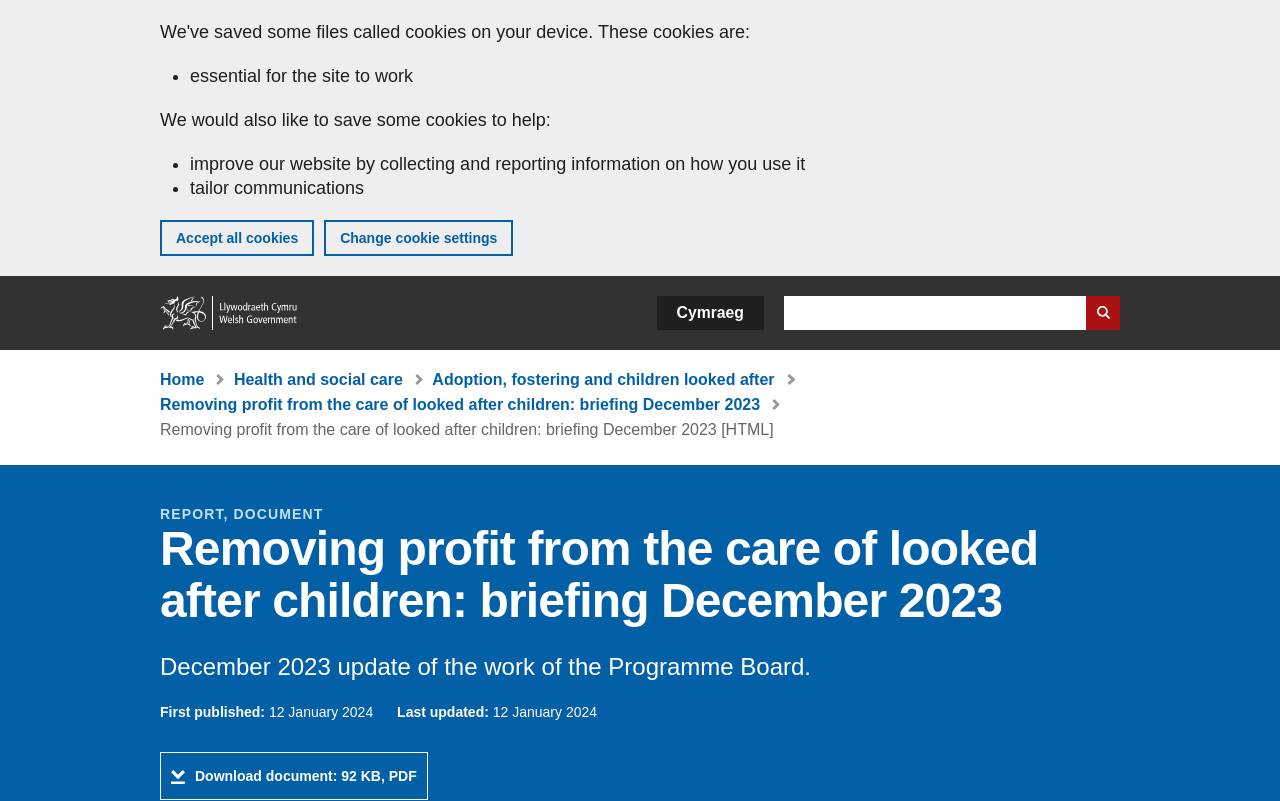Write an exhaustive caption that covers the webpage's main aspects.

The webpage is about the "Removing profit from the care of looked after children: briefing December 2023" report. At the top, there is a banner that informs users about cookies on the GOV.WALES website, with options to accept all cookies or change cookie settings. Below the banner, there are links to skip to the main content, navigate to the home page, and search the website. A search bar is located on the right side of the page, accompanied by a language selection button.

The main content of the webpage is divided into sections. The first section displays a breadcrumb trail, showing the user's navigation path from the home page to the current page. The second section contains the report's title, "Removing profit from the care of looked after children: briefing December 2023", and a brief description, "December 2023 update of the work of the Programme Board." Below the title, there is information about the report's publication and last updated dates.

The report itself is available for download as a PDF file, with a link provided at the bottom of the page. The file size is 92 KB.